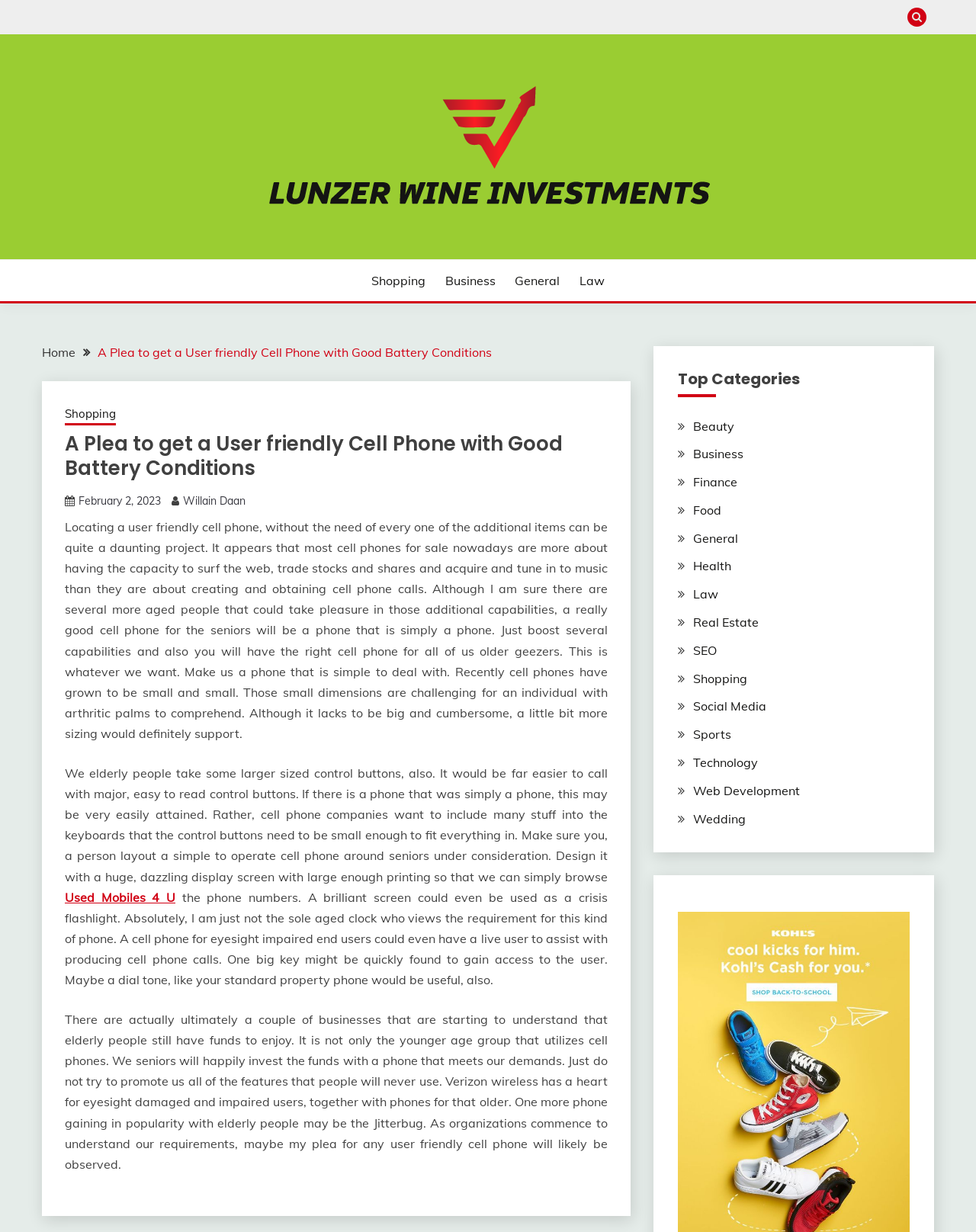Predict the bounding box coordinates of the area that should be clicked to accomplish the following instruction: "Visit Lunzer Wine Investments". The bounding box coordinates should consist of four float numbers between 0 and 1, i.e., [left, top, right, bottom].

[0.043, 0.05, 0.957, 0.189]